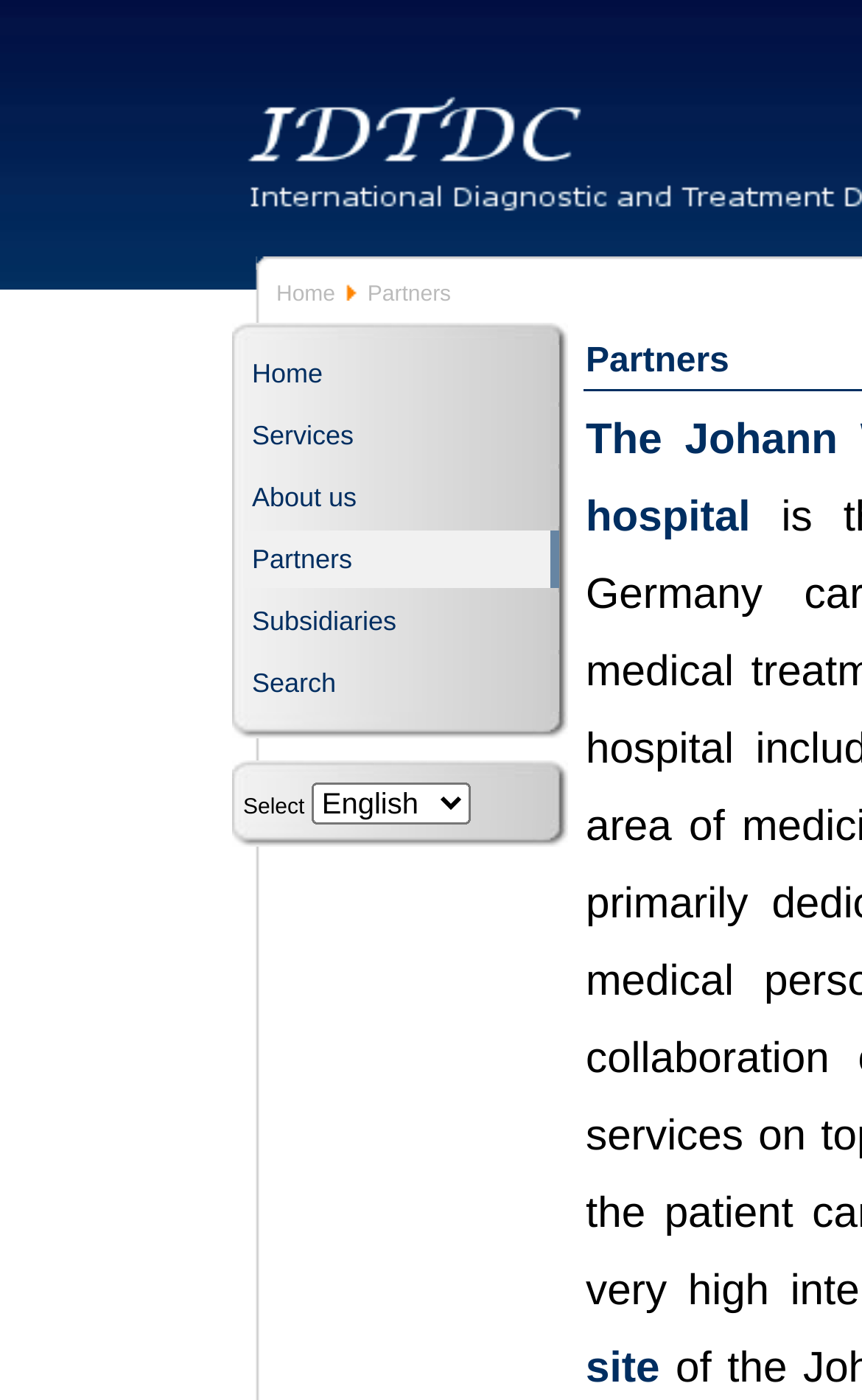Pinpoint the bounding box coordinates of the element to be clicked to execute the instruction: "select an option".

[0.36, 0.559, 0.545, 0.589]